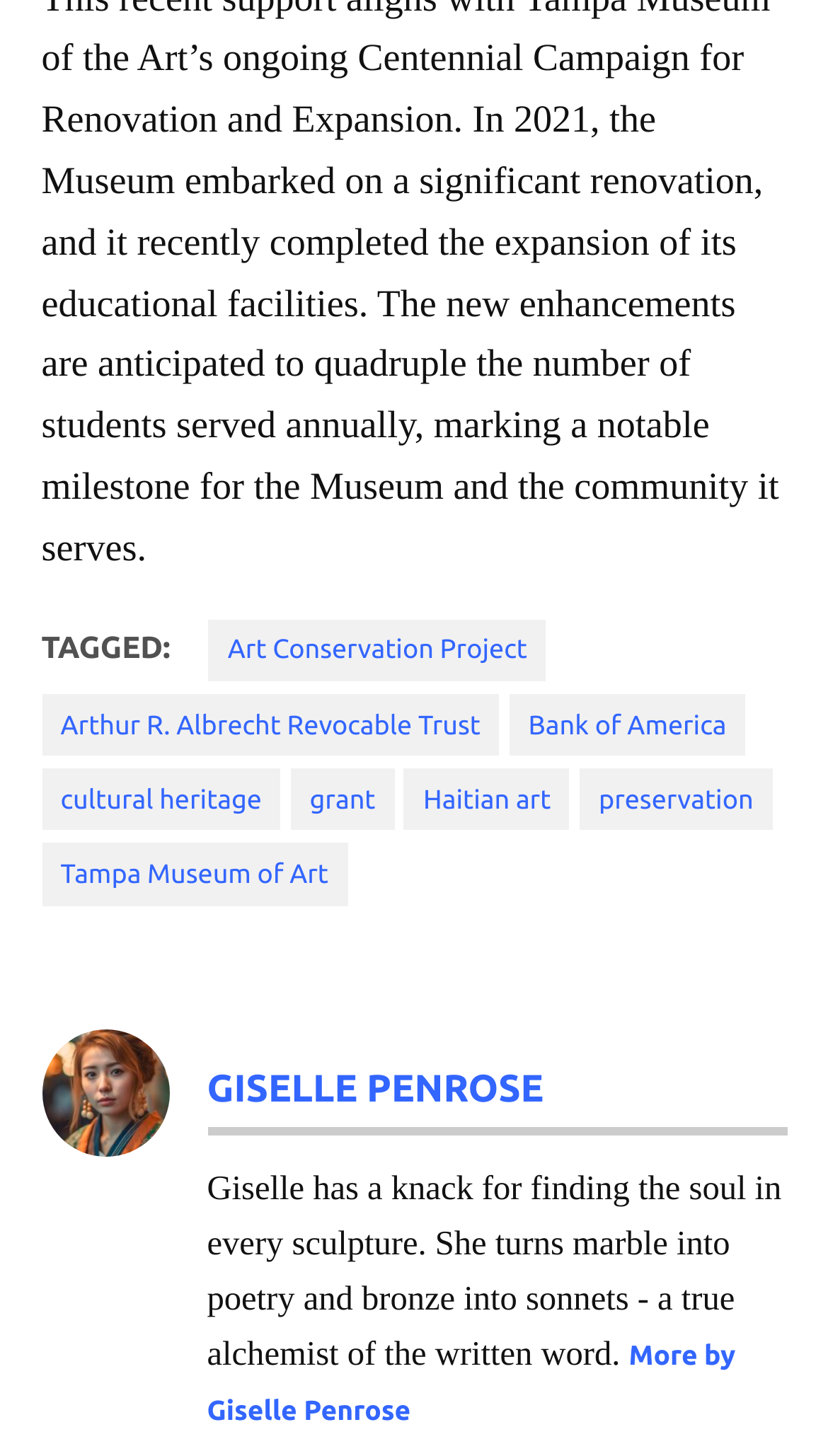Using the image as a reference, answer the following question in as much detail as possible:
What is the name of the trust mentioned on the webpage?

The link 'Arthur R. Albrecht Revocable Trust' is present in the footer section of the webpage, indicating that it is a relevant entity mentioned on the webpage.